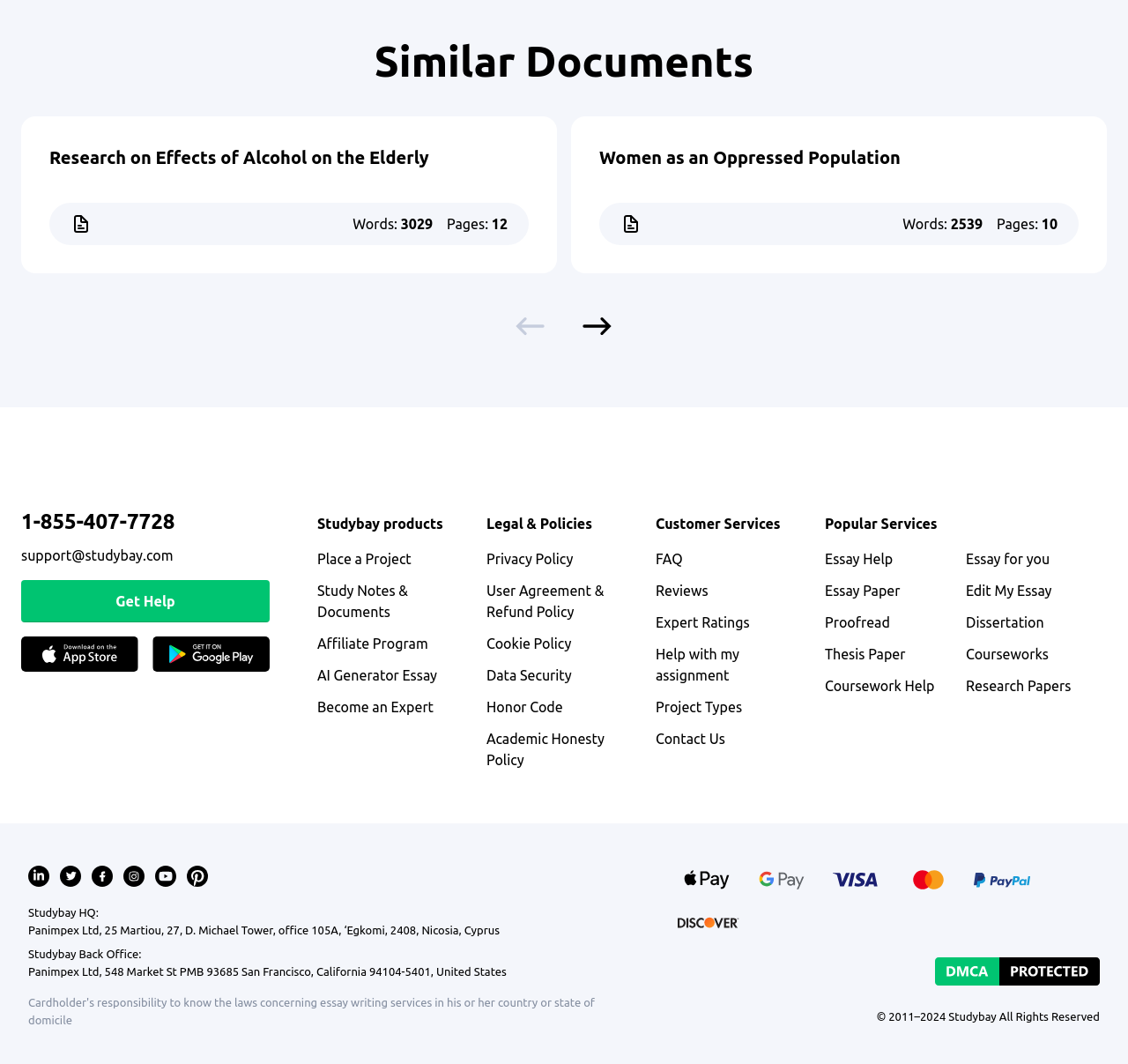Provide the bounding box coordinates of the section that needs to be clicked to accomplish the following instruction: "Contact Us."

[0.581, 0.687, 0.643, 0.702]